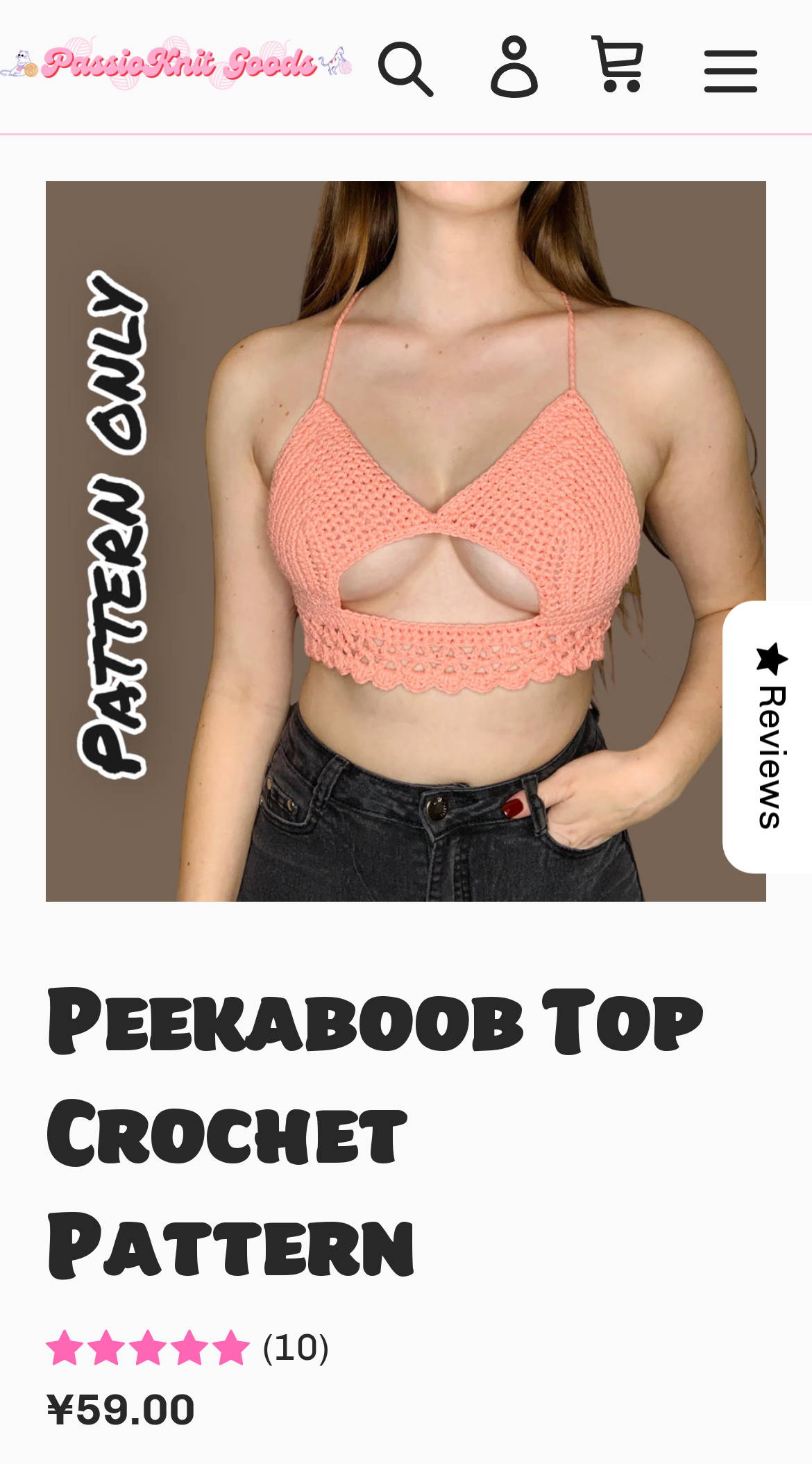Determine and generate the text content of the webpage's headline.

Peekaboob Top Crochet Pattern